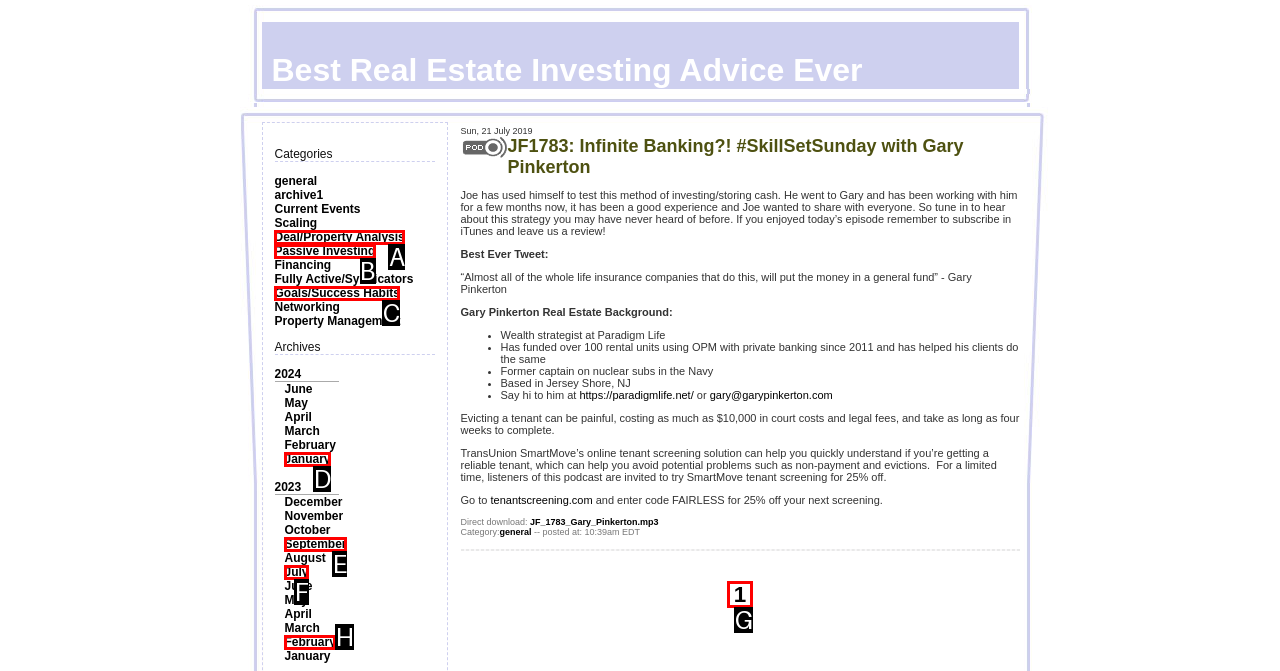Indicate the UI element to click to perform the task: Go to page 1. Reply with the letter corresponding to the chosen element.

G